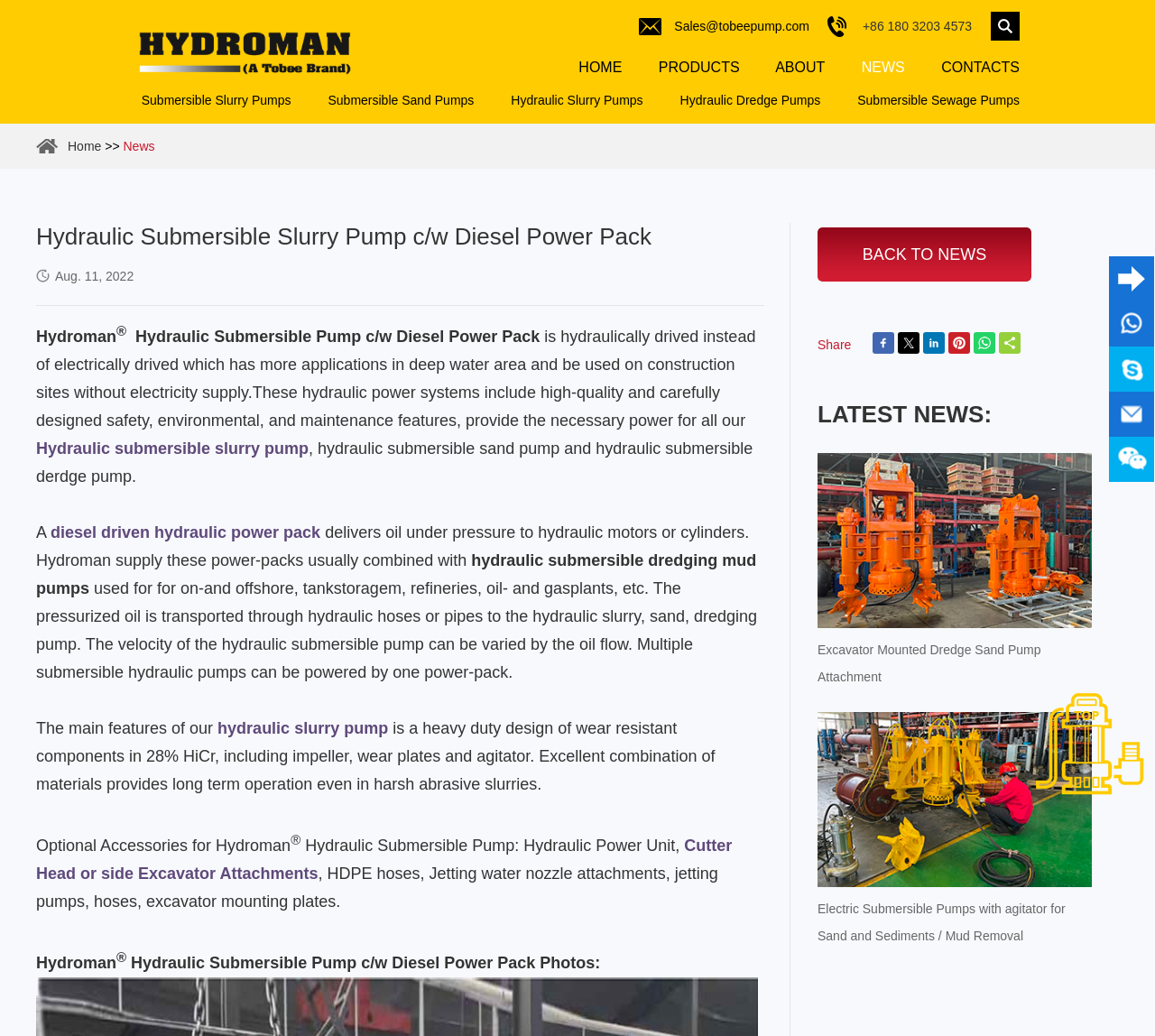What is the company name at the top of the webpage?
Look at the image and respond with a one-word or short phrase answer.

Hebei Tobee Pump Co., Limited